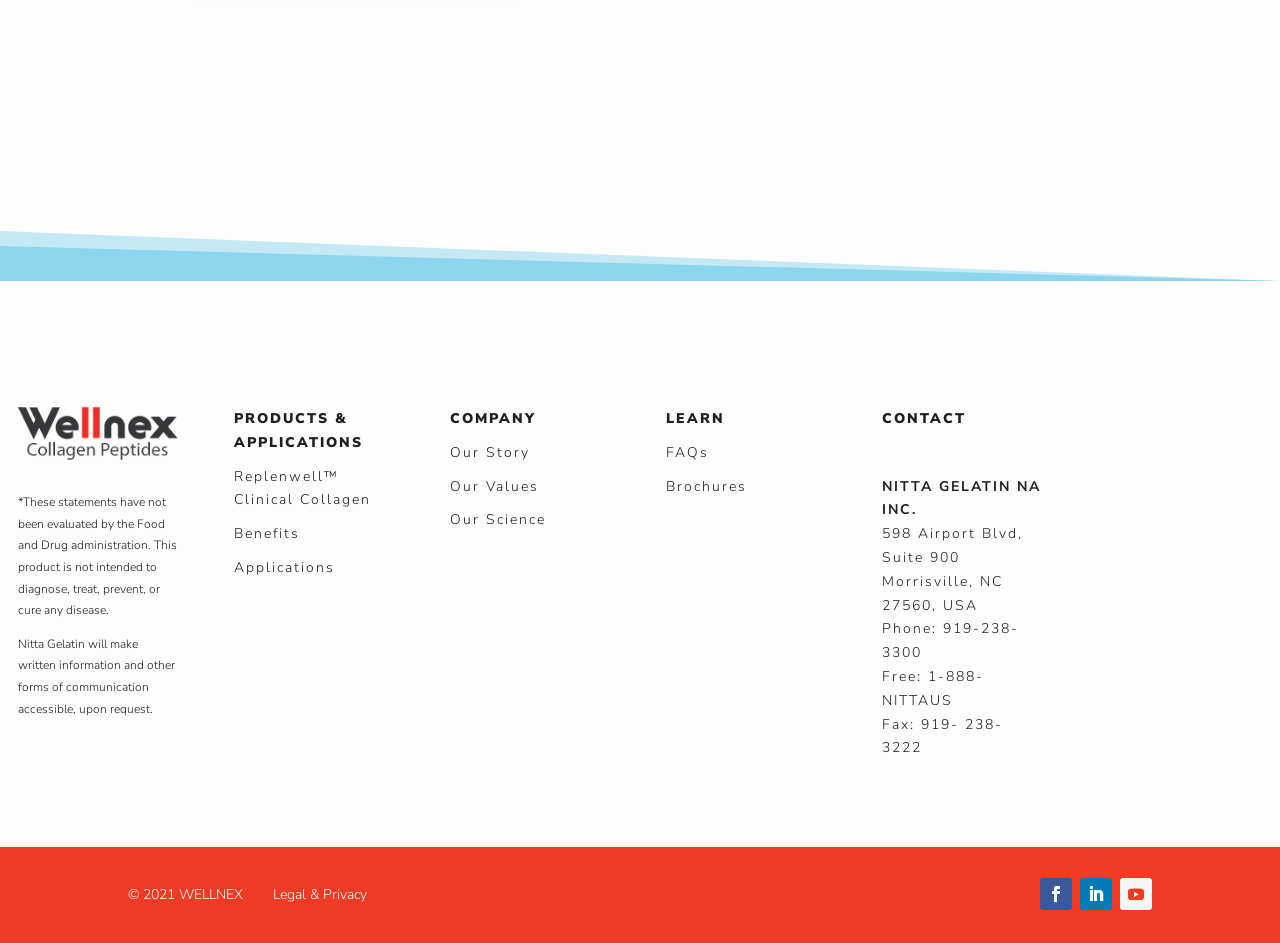Please identify the bounding box coordinates of the clickable element to fulfill the following instruction: "Learn about company values". The coordinates should be four float numbers between 0 and 1, i.e., [left, top, right, bottom].

[0.352, 0.505, 0.421, 0.526]